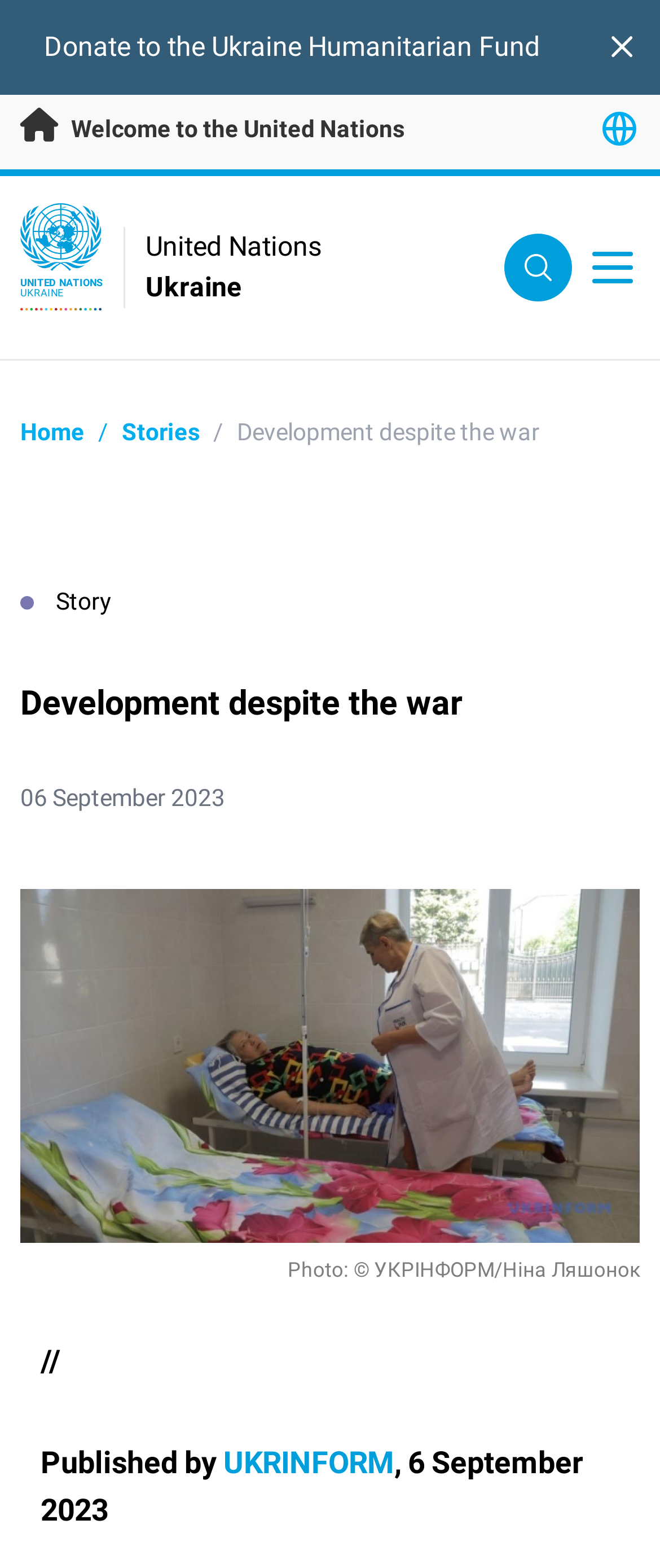Please specify the bounding box coordinates of the element that should be clicked to execute the given instruction: 'Donate to the Ukraine Humanitarian Fund'. Ensure the coordinates are four float numbers between 0 and 1, expressed as [left, top, right, bottom].

[0.32, 0.019, 0.818, 0.04]